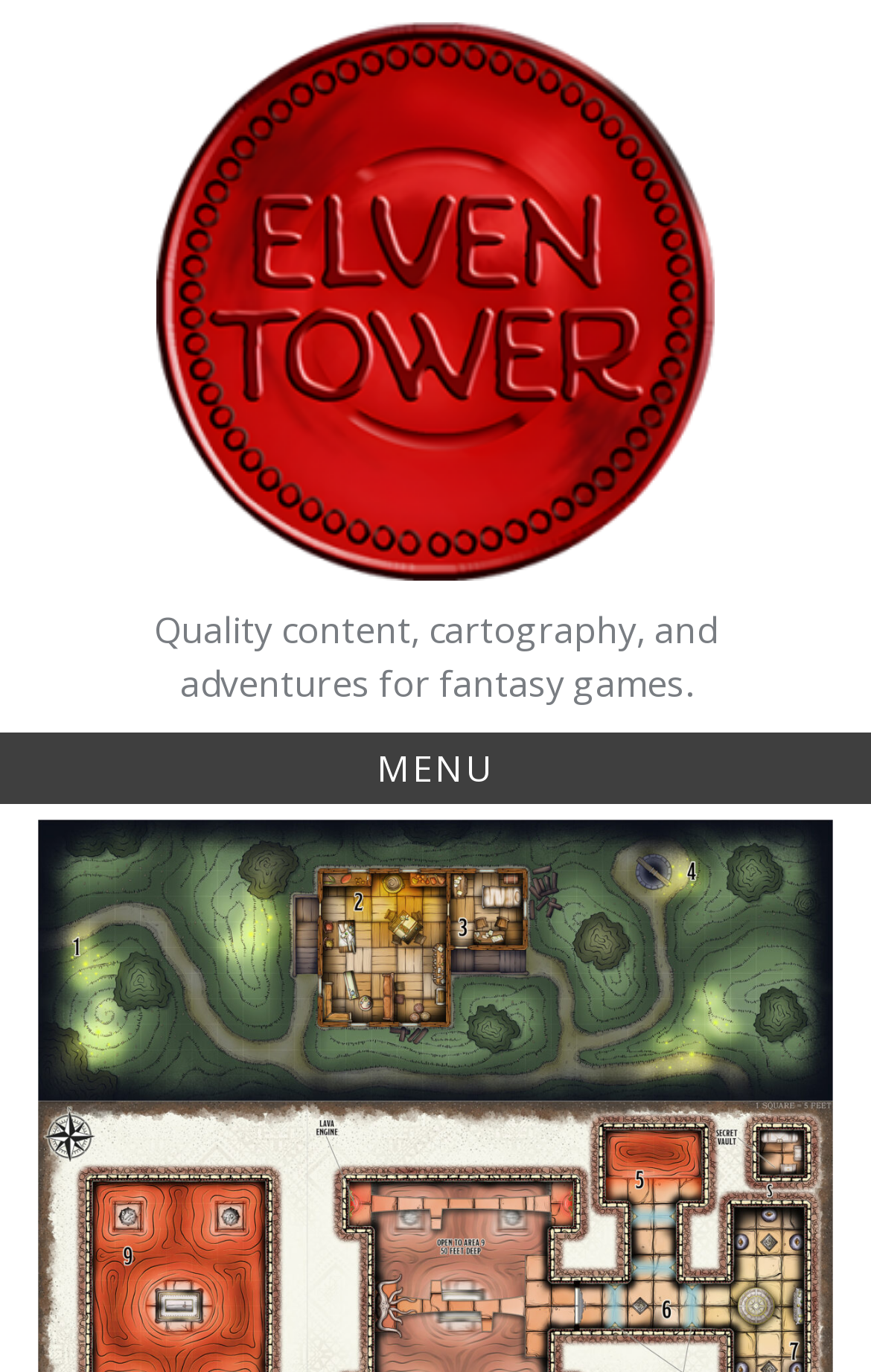Extract the bounding box coordinates for the UI element described as: "Menu".

[0.0, 0.533, 1.0, 0.585]